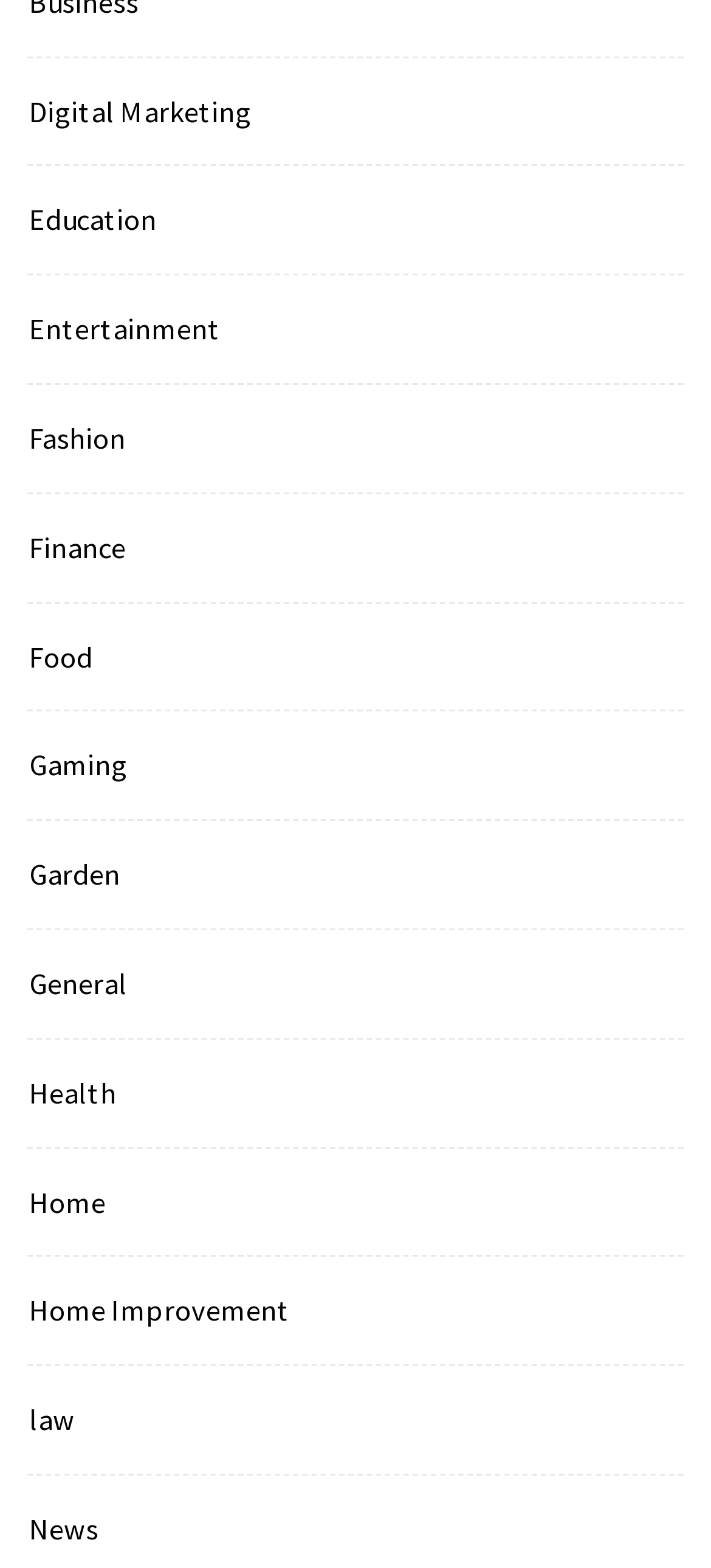Given the element description: "law", predict the bounding box coordinates of this UI element. The coordinates must be four float numbers between 0 and 1, given as [left, top, right, bottom].

[0.026, 0.889, 0.105, 0.922]